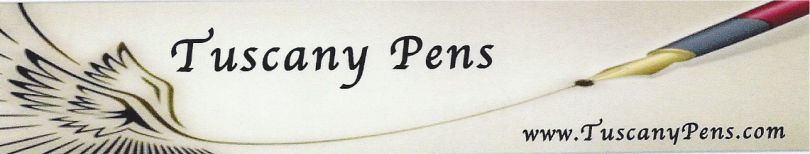Provide a comprehensive description of the image.

This image showcases the logo of Tuscany Pens, featuring elegantly stylized text that reads "Tuscany Pens" prominently displayed. Adjacent to the name, a beautifully detailed pen nib is illustrated, symbolizing the craftsmanship and artistry associated with fine writing instruments. Below the name, the website URL "www.TuscanyPens.com" is clearly visible, inviting viewers to explore further. The overall design conveys a sense of sophistication and creativity, aligning with the brand's commitment to quality and artisanal craftsmanship in the pen-making industry. The background is subtly minimalistic, allowing the logo and the pen imagery to stand out.